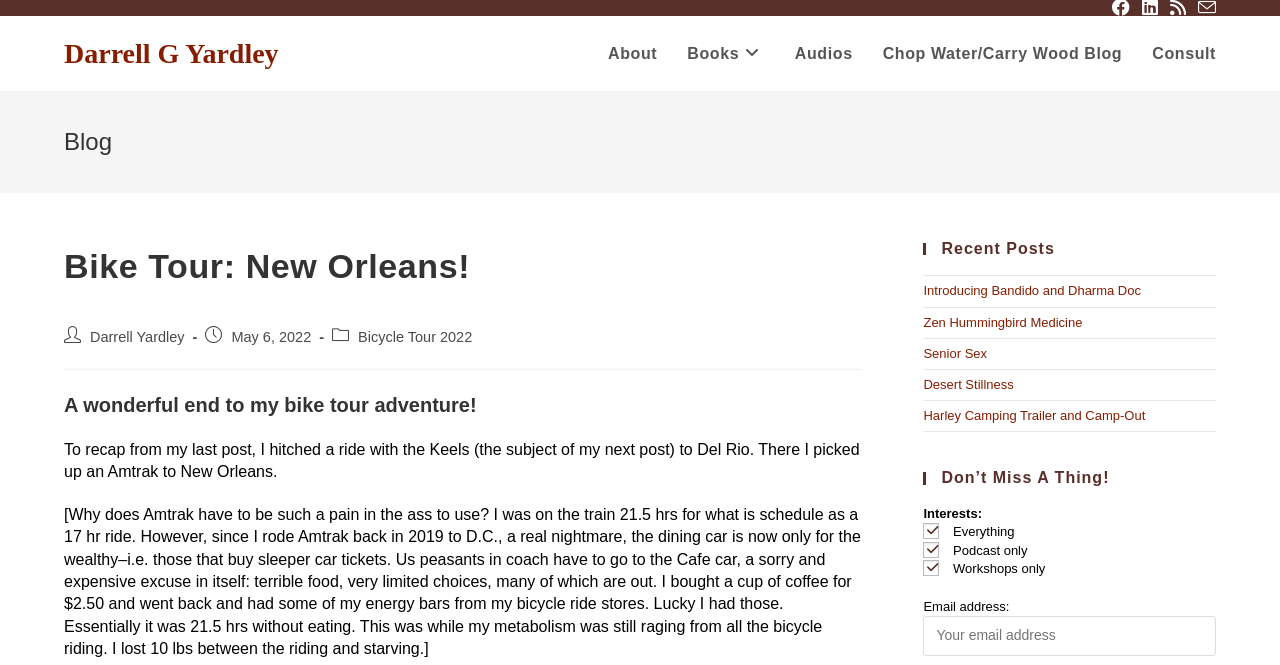Identify the bounding box of the HTML element described here: "Darrell Yardley". Provide the coordinates as four float numbers between 0 and 1: [left, top, right, bottom].

[0.07, 0.495, 0.144, 0.519]